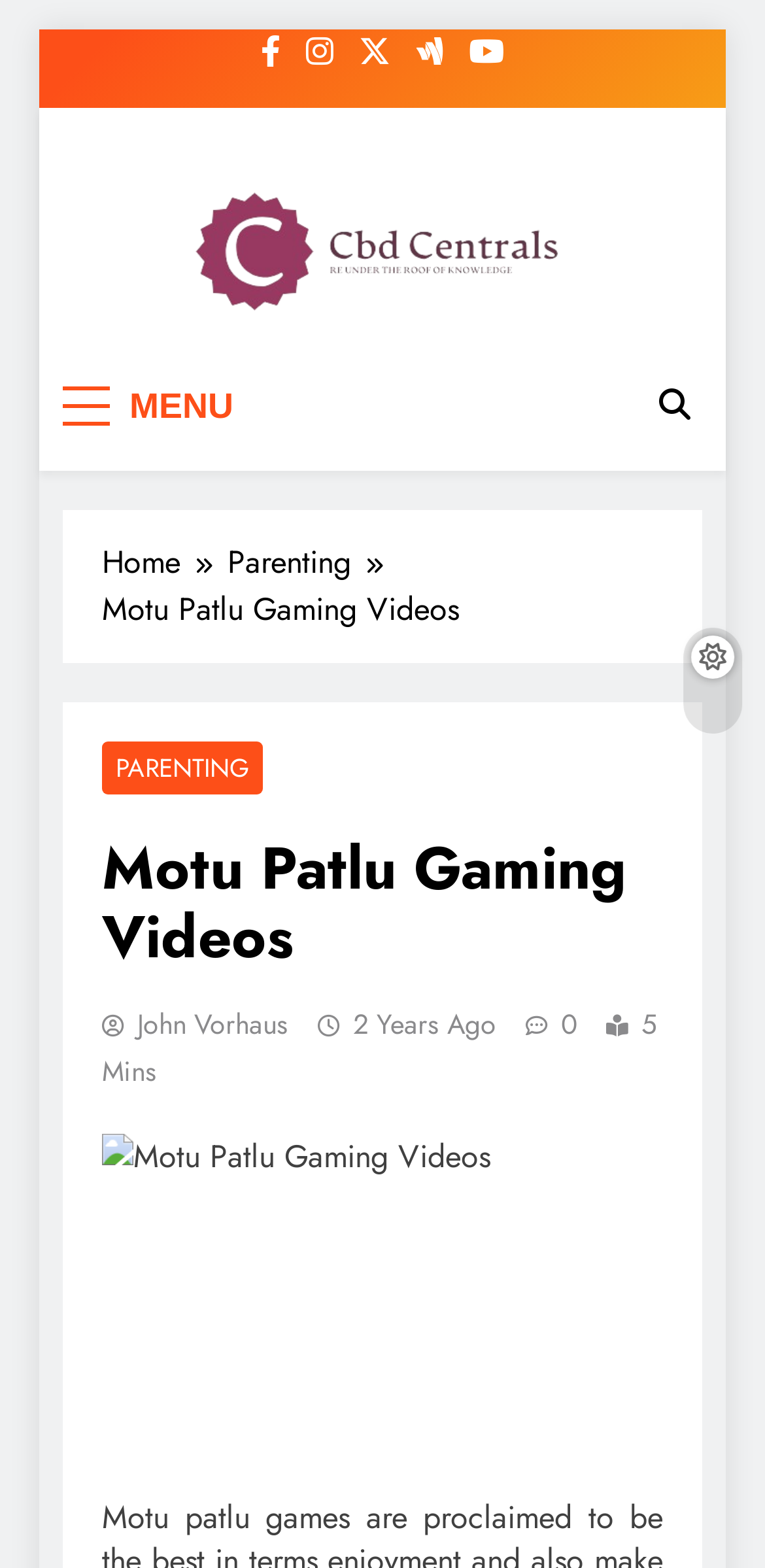Provide a short answer to the following question with just one word or phrase: Who is the author of the current article?

John Vorhaus